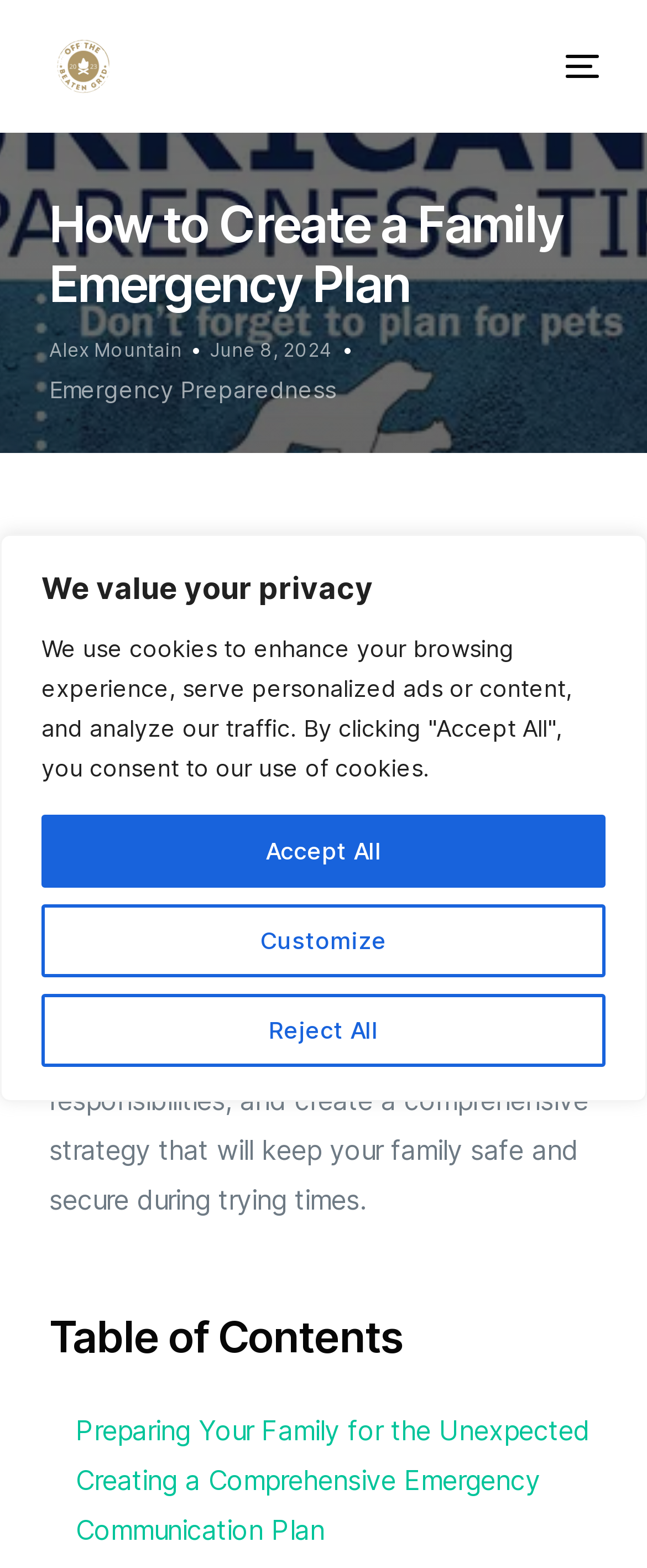Provide a single word or phrase to answer the given question: 
How many links are provided in the introductory paragraph?

Three